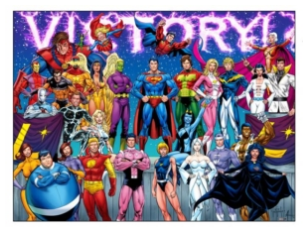Formulate a detailed description of the image content.

The image showcases a vibrant and dynamic illustration titled "Victory Parade," featuring a large ensemble of superheroes posed triumphantly in front of a cosmic backdrop. Prominently displayed behind them is the word "VICTORY!" emblazoned in bright letters, adding to the celebratory atmosphere. The characters range from well-known figures to lesser-known heroes, each depicted in their distinct costumes, showcasing a variety of colors and designs. The setting reflects a classic superhero theme, capturing the essence of teamwork and triumph. This artwork collects a whopping 30 characters from the DC Comics universe and highlights their traditional uniforms, celebrating what seems to be a significant moment in their storied adventures.